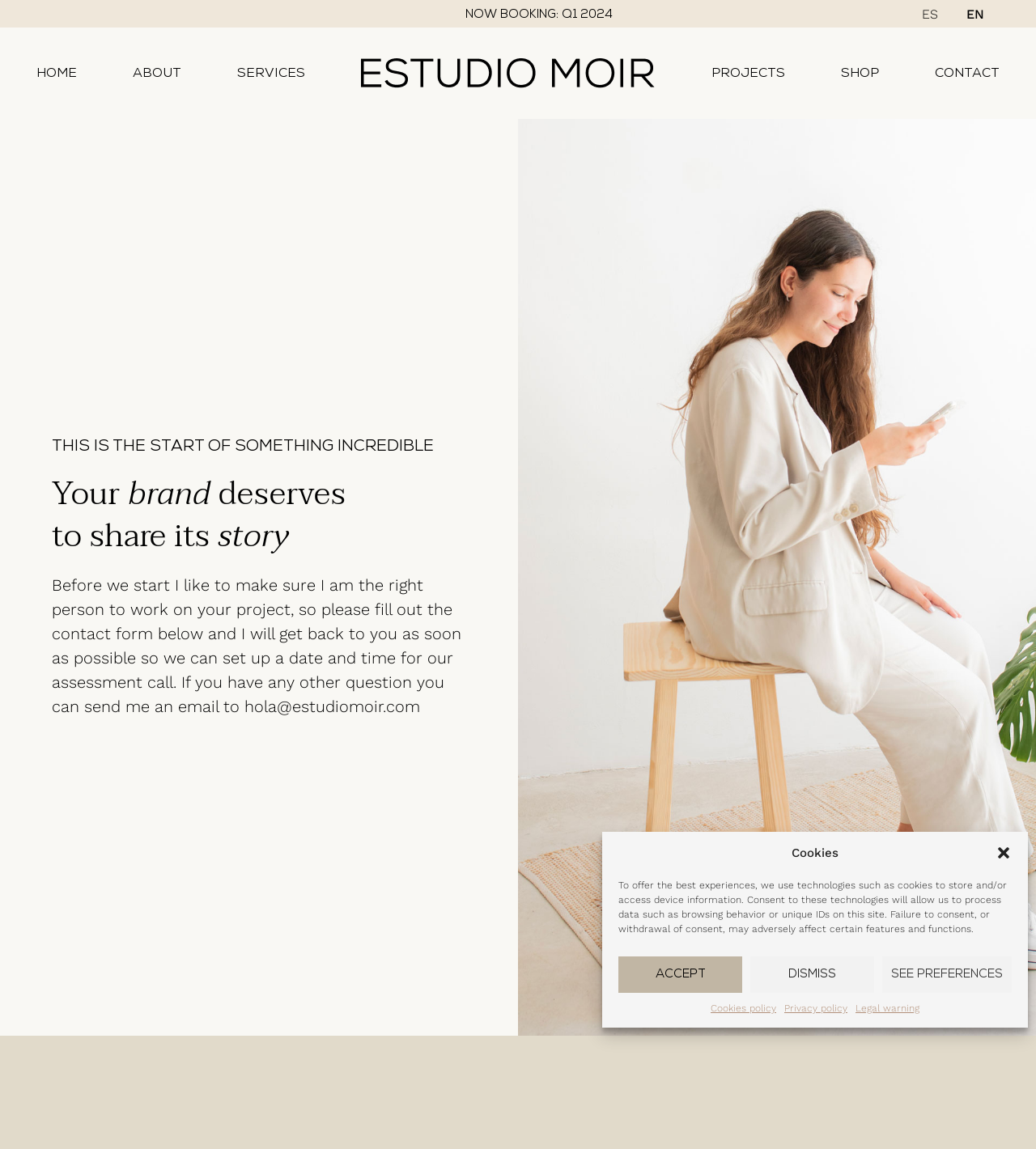Please analyze the image and provide a thorough answer to the question:
What is the email address to contact?

The webpage provides an email address 'hola@estudiomoir.com' in the static text where it mentions sending an email for any questions.